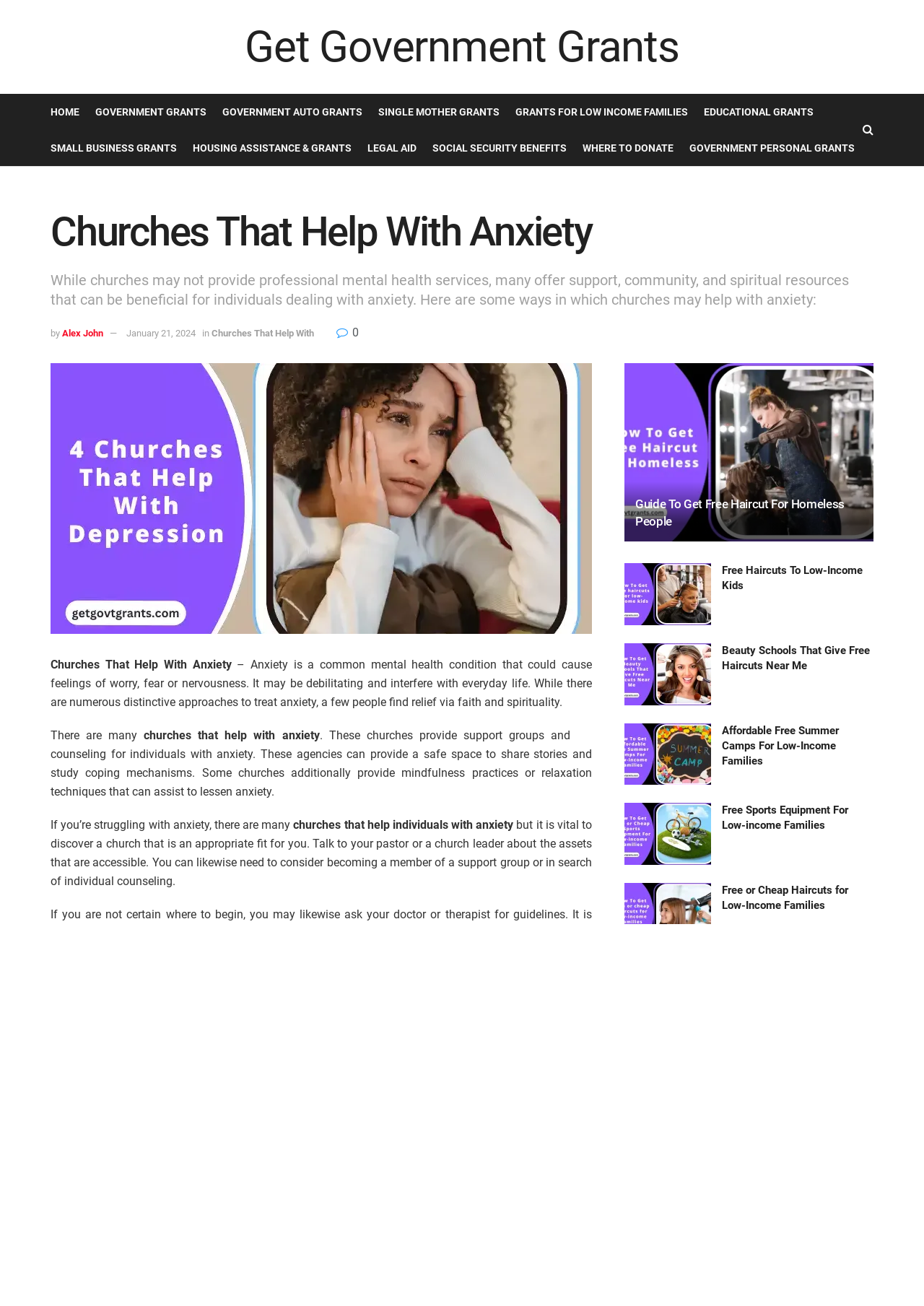Give a one-word or one-phrase response to the question: 
What is the purpose of the 'Browse by Category' section on this webpage?

To categorize related articles